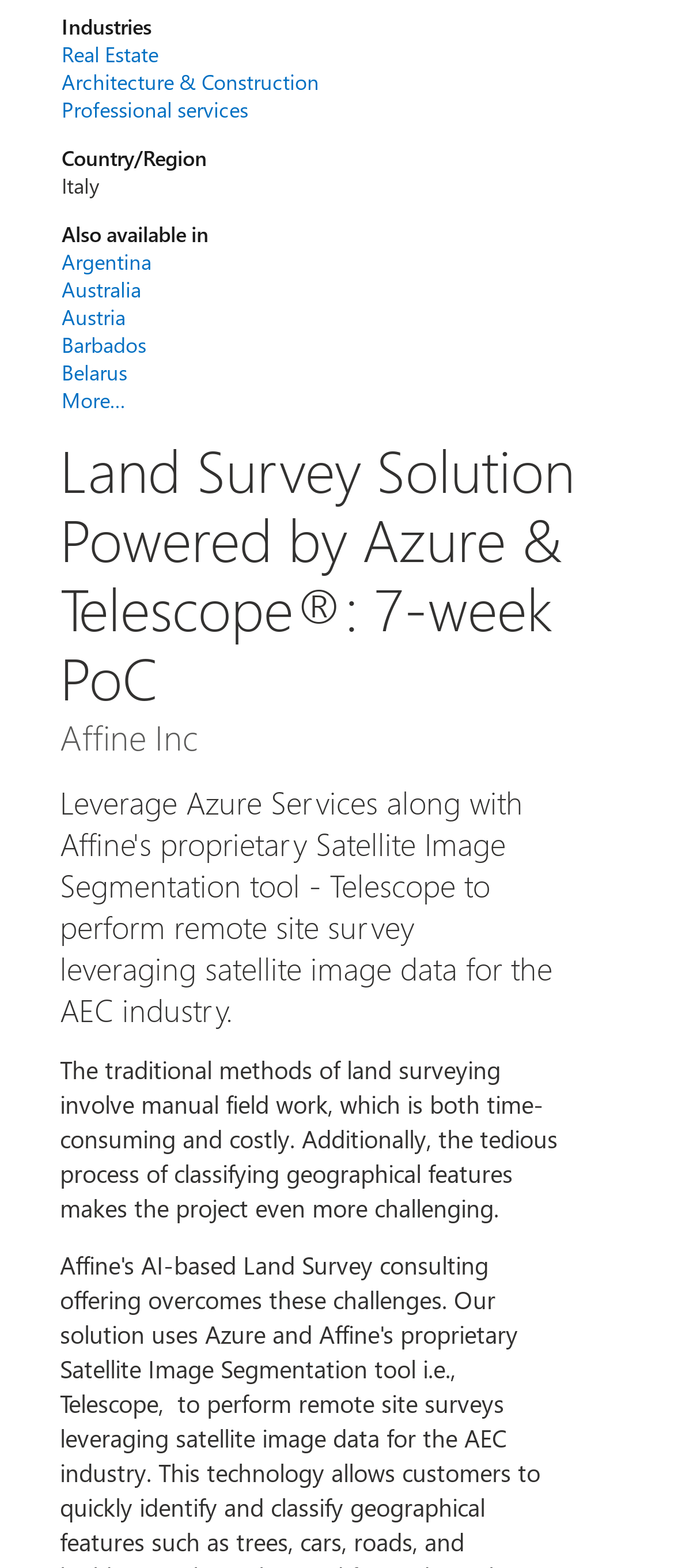What is the second industry listed?
Based on the screenshot, respond with a single word or phrase.

Architecture & Construction